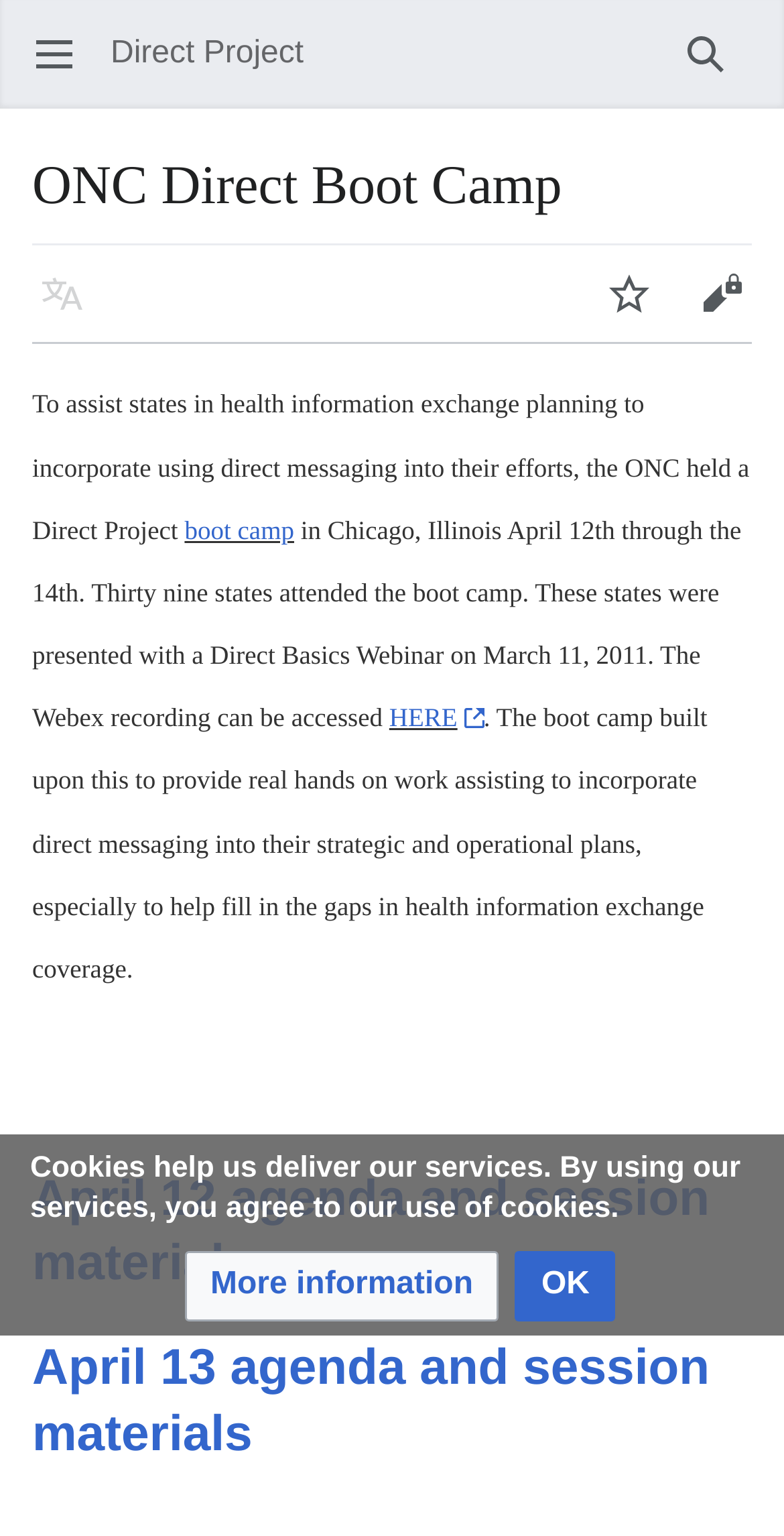Show the bounding box coordinates for the element that needs to be clicked to execute the following instruction: "Watch a video". Provide the coordinates in the form of four float numbers between 0 and 1, i.e., [left, top, right, bottom].

[0.744, 0.162, 0.862, 0.222]